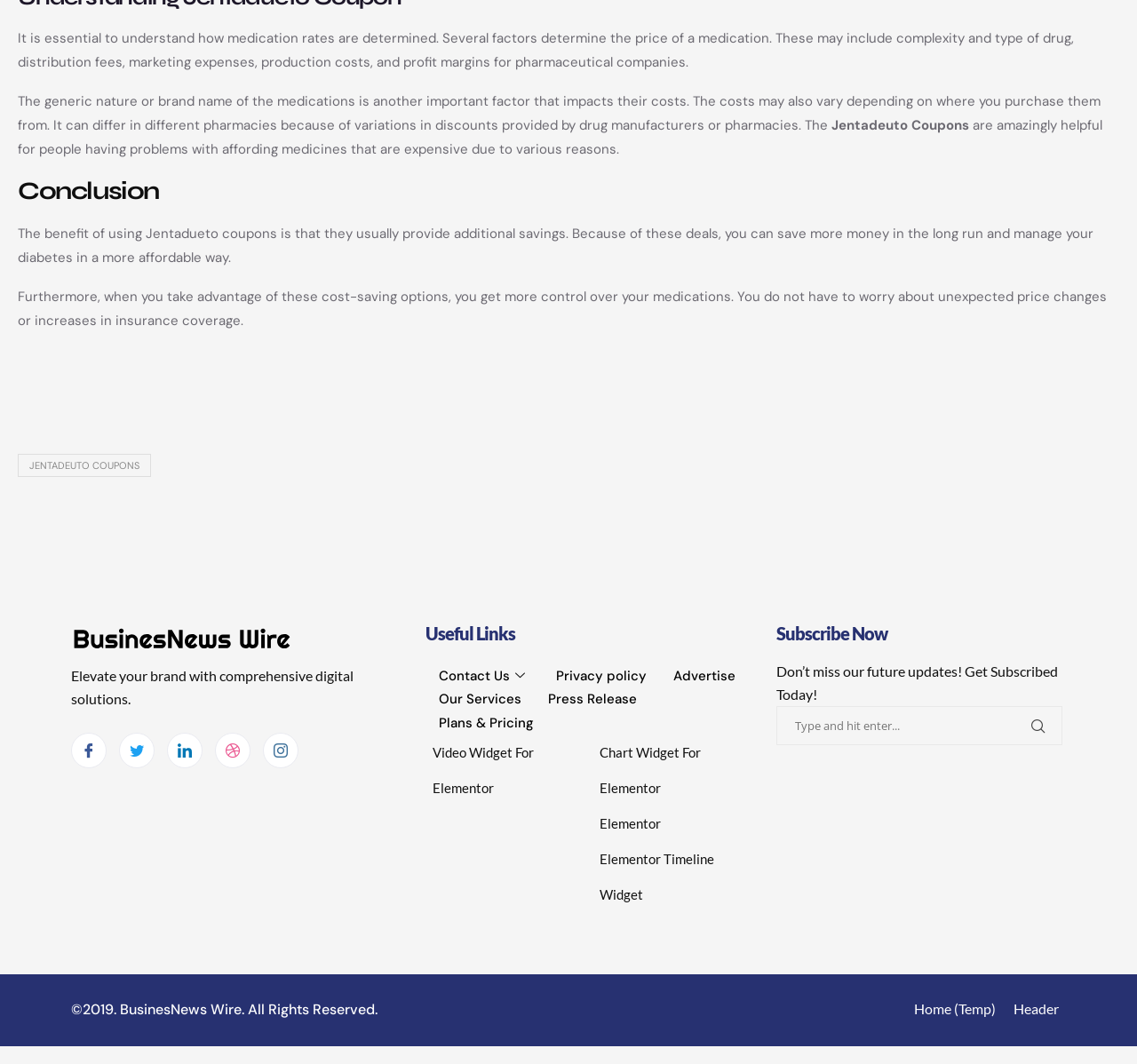Please identify the bounding box coordinates of where to click in order to follow the instruction: "Visit Facebook".

[0.062, 0.689, 0.094, 0.722]